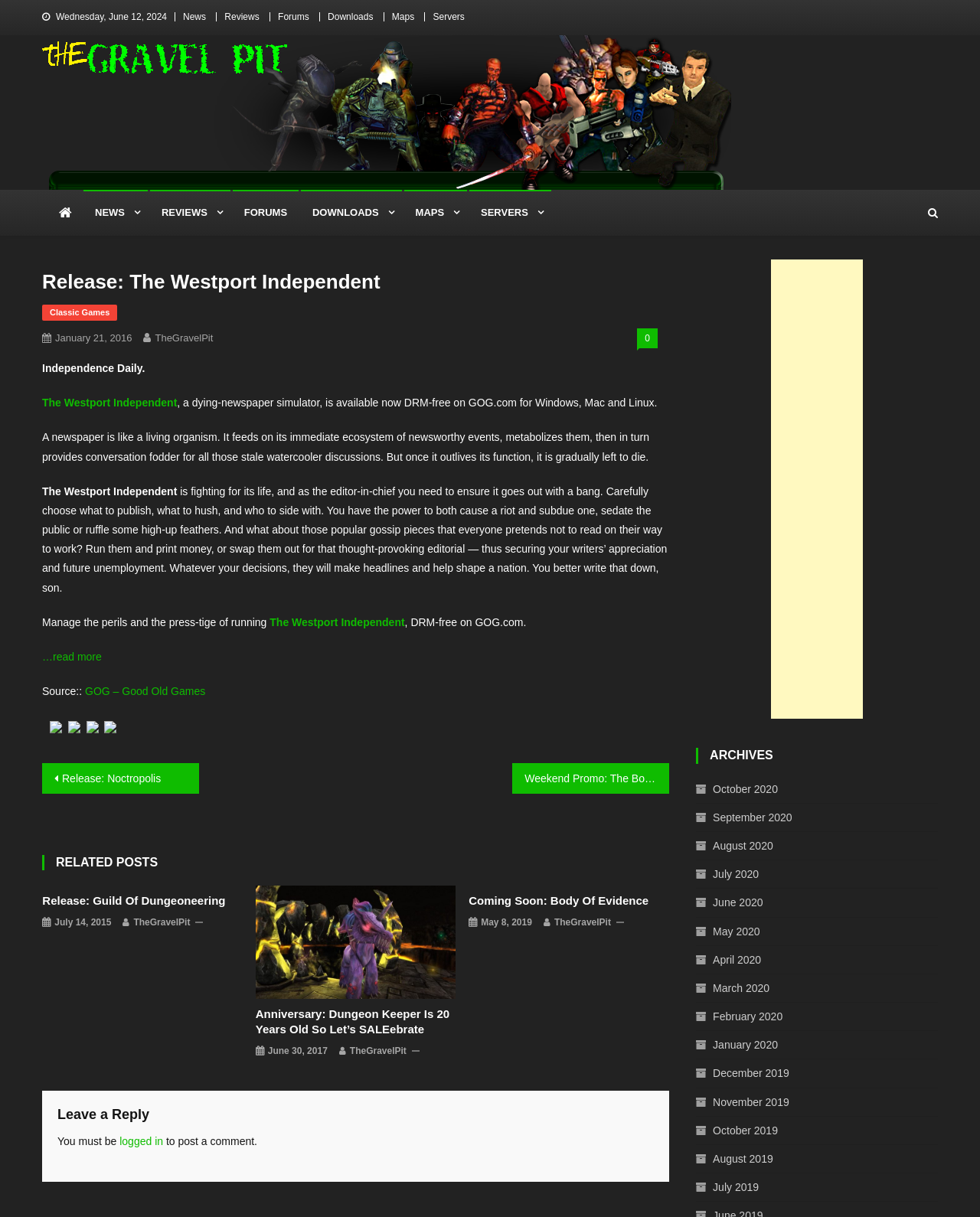Identify the bounding box coordinates of the clickable region required to complete the instruction: "Read more about The Westport Independent". The coordinates should be given as four float numbers within the range of 0 and 1, i.e., [left, top, right, bottom].

[0.043, 0.535, 0.104, 0.545]